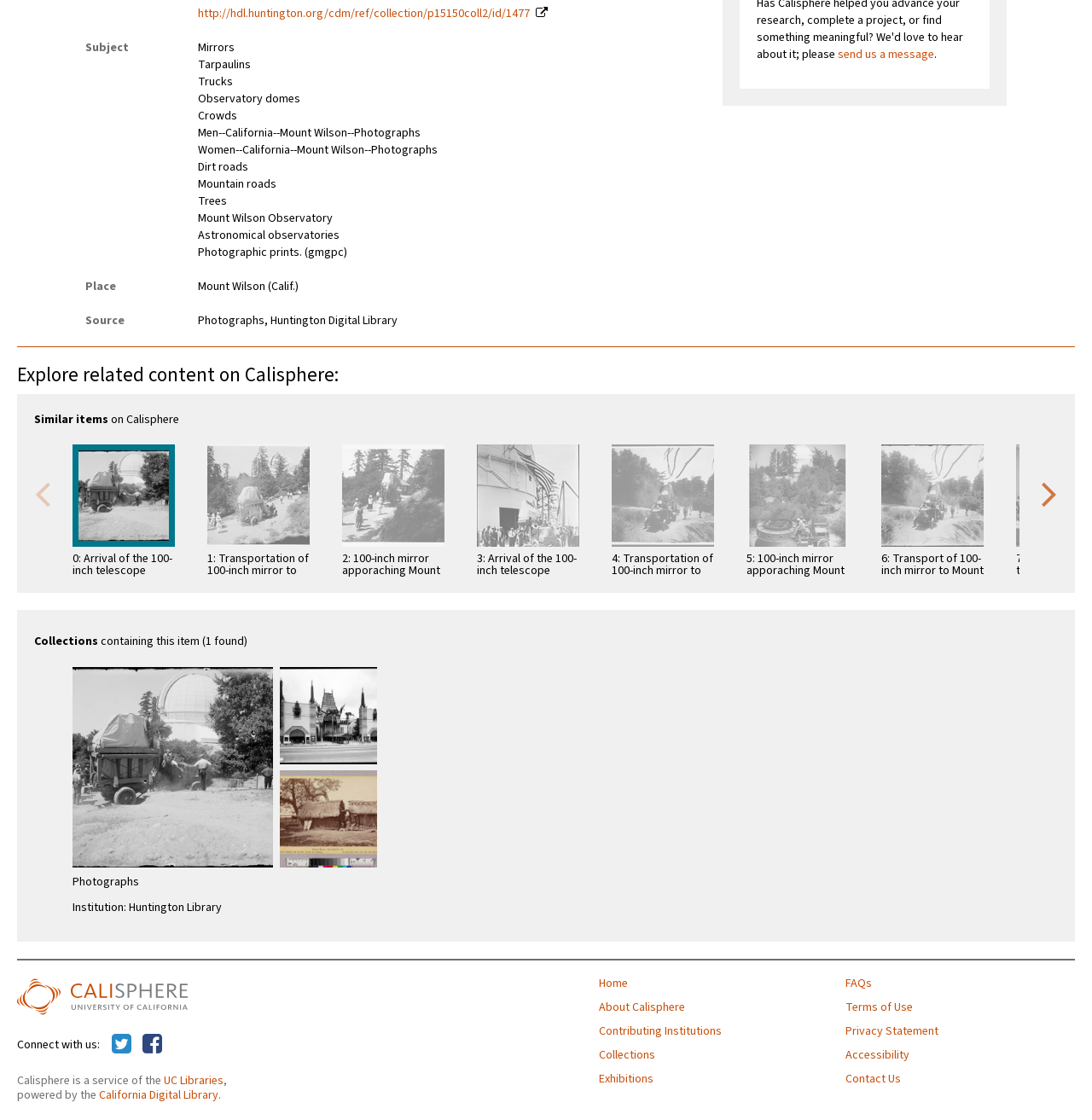Please locate the UI element described by "ENTRY LIST" and provide its bounding box coordinates.

None